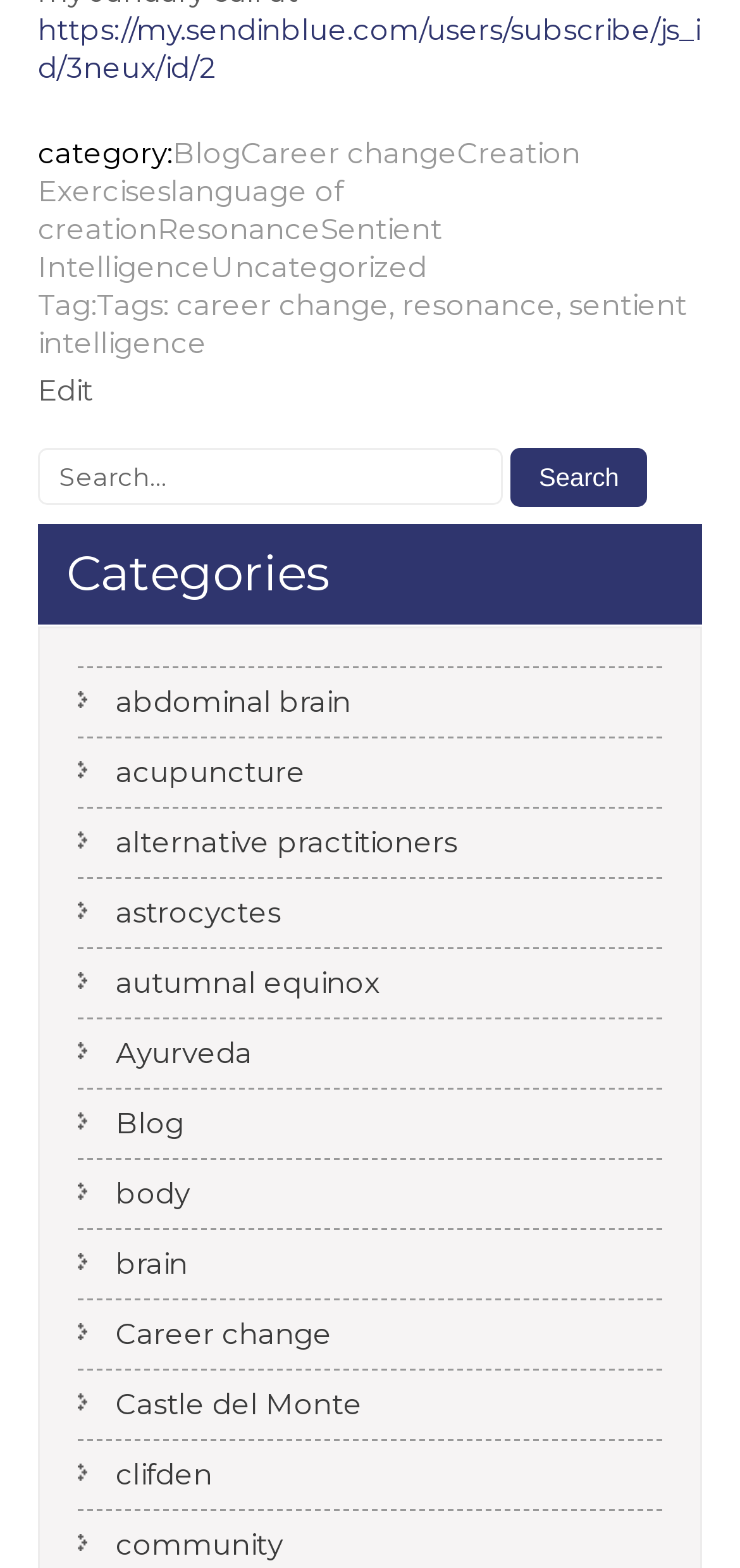How many categories are listed?
Use the information from the screenshot to give a comprehensive response to the question.

I counted the number of links under the 'Categories' heading, starting from 'abdominal brain' to 'clifden', and found 26 categories listed.